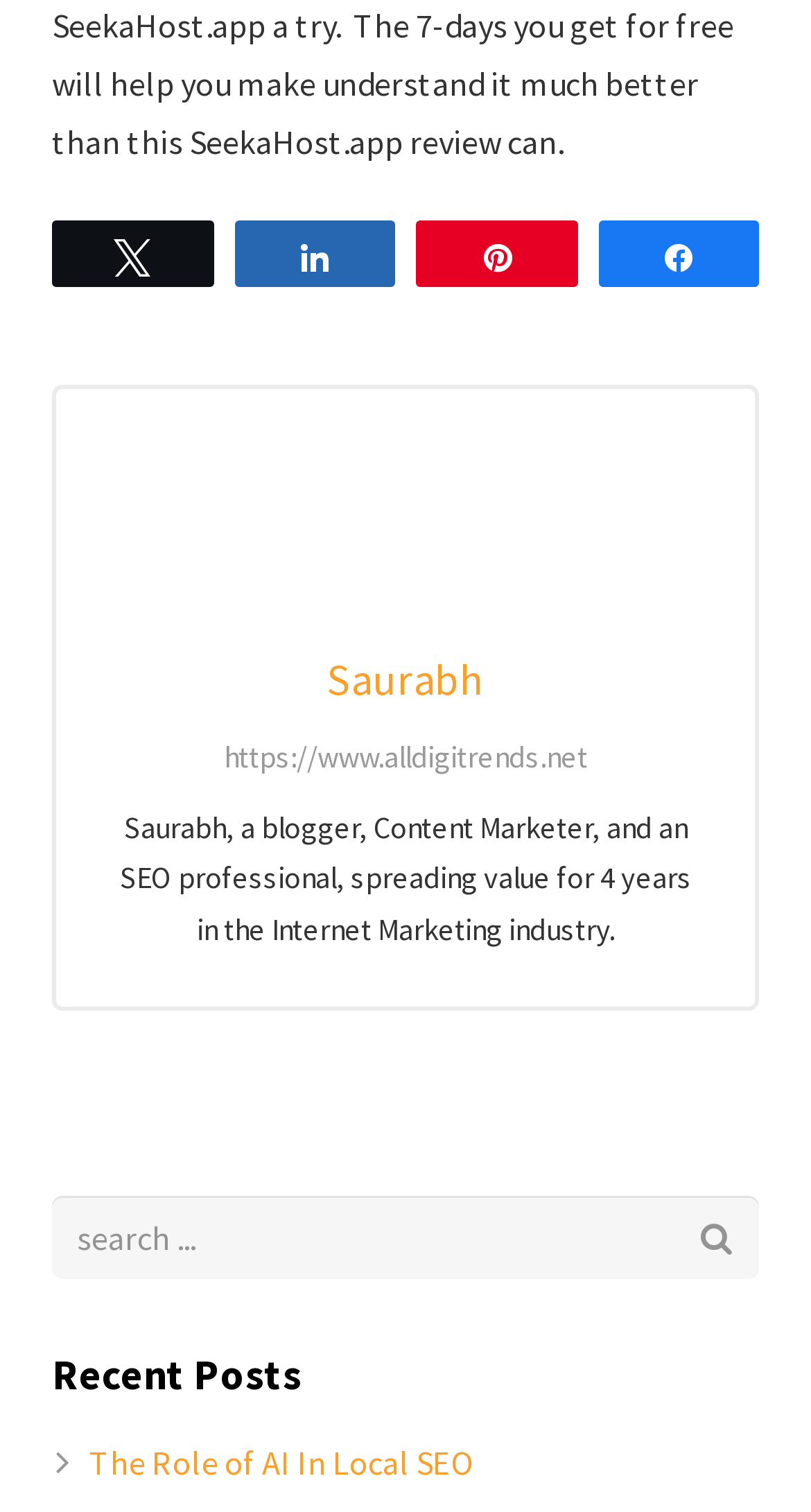Is there a search box on the page?
Please use the image to provide an in-depth answer to the question.

I found a textbox element with a button containing a search icon '' which suggests that it is a search box.